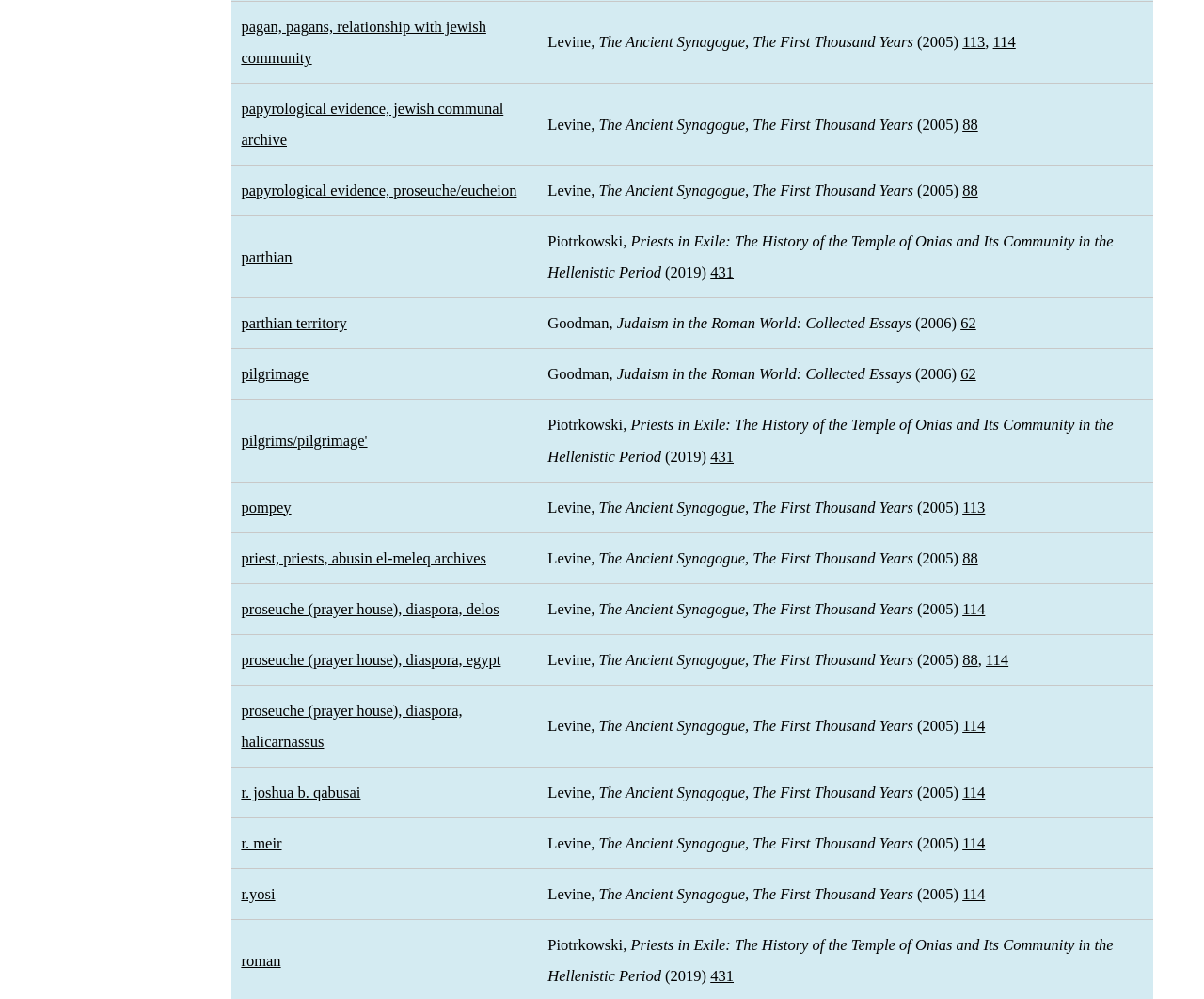Find the bounding box coordinates for the HTML element described as: "r. joshua b. qabusai". The coordinates should consist of four float values between 0 and 1, i.e., [left, top, right, bottom].

[0.2, 0.784, 0.3, 0.802]